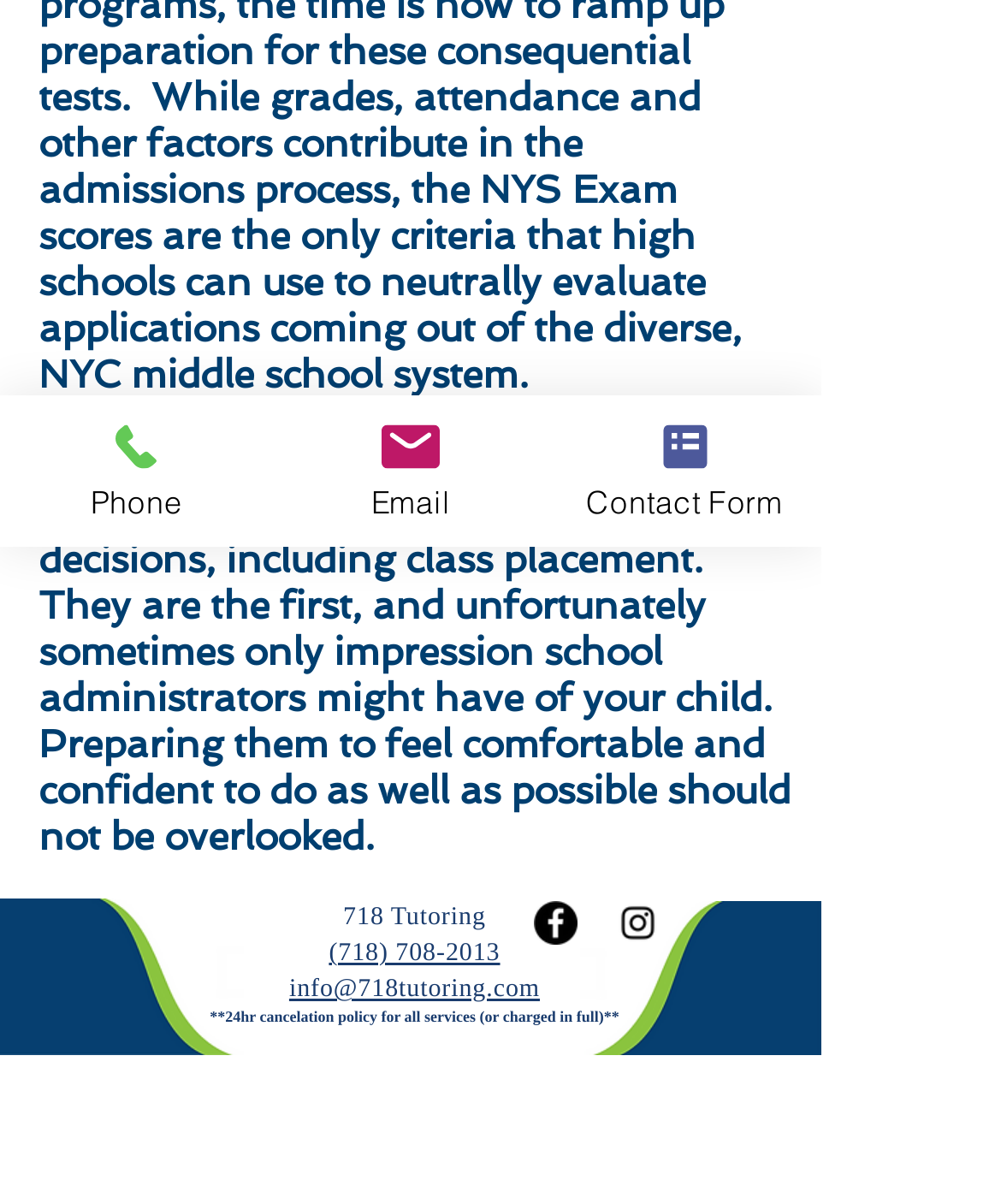Determine the bounding box coordinates of the UI element described below. Use the format (top-left x, top-left y, bottom-right x, bottom-right y) with floating point numbers between 0 and 1: Contact Form

[0.547, 0.328, 0.821, 0.454]